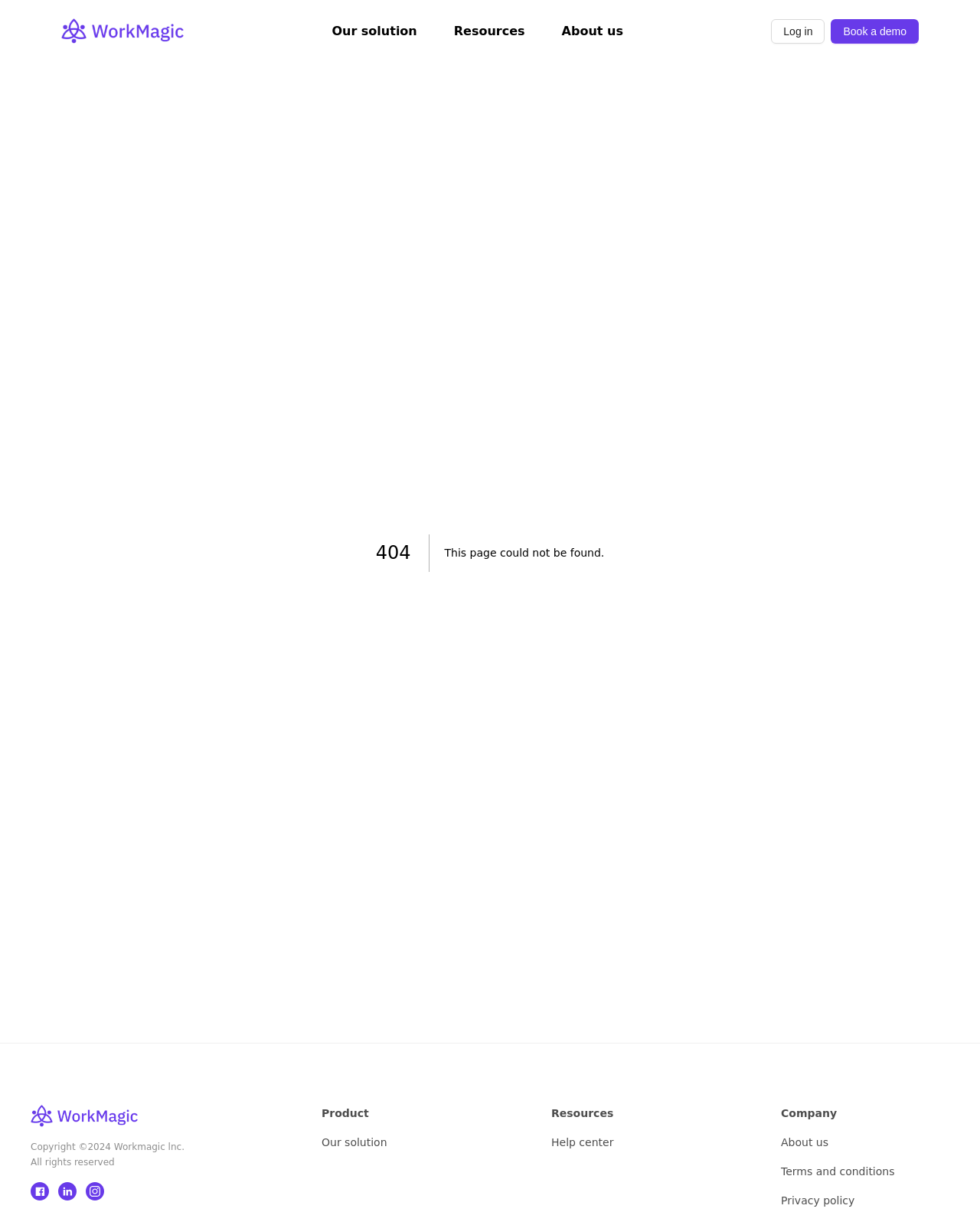Please locate the bounding box coordinates of the element that should be clicked to achieve the given instruction: "check out Concerts".

None